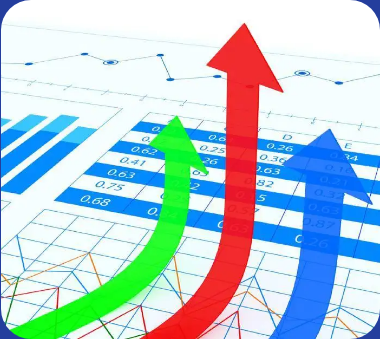Answer this question using a single word or a brief phrase:
What is the theme of the section where this graphic is located?

What We Do